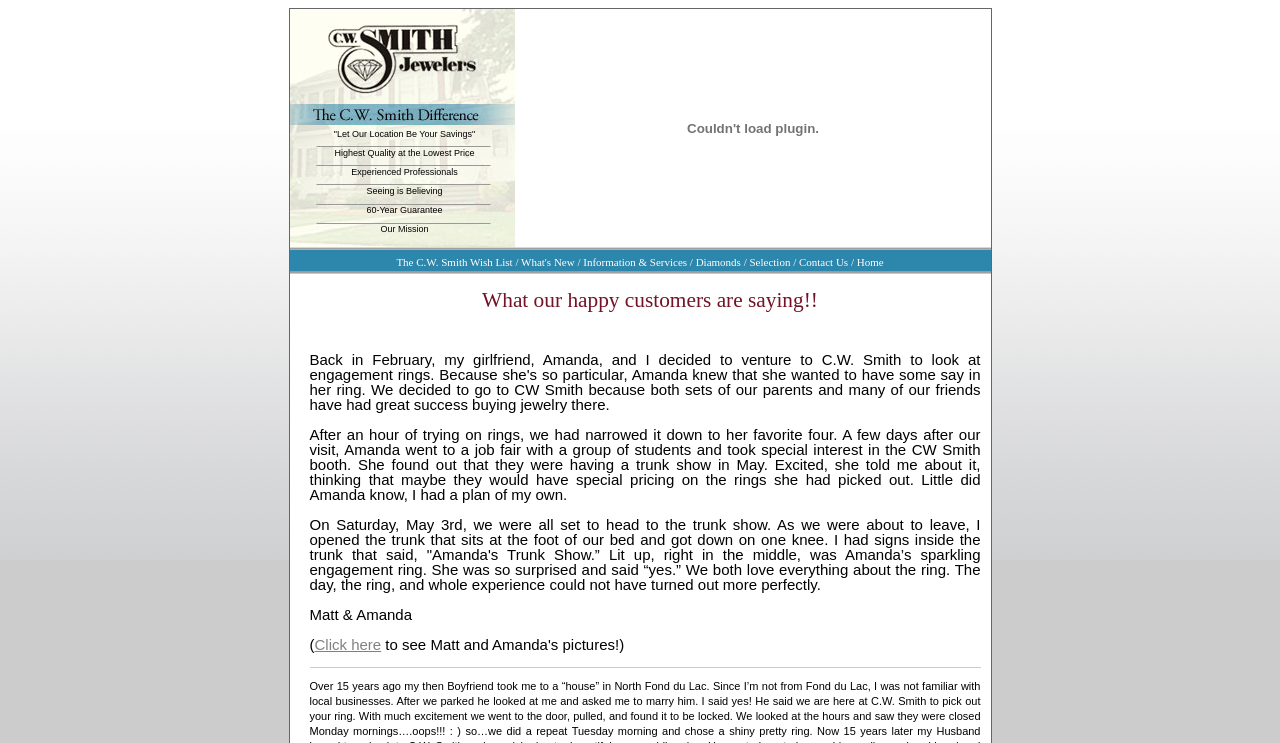Provide the bounding box coordinates for the UI element that is described by this text: "The C.W. Smith Wish List". The coordinates should be in the form of four float numbers between 0 and 1: [left, top, right, bottom].

[0.31, 0.345, 0.401, 0.361]